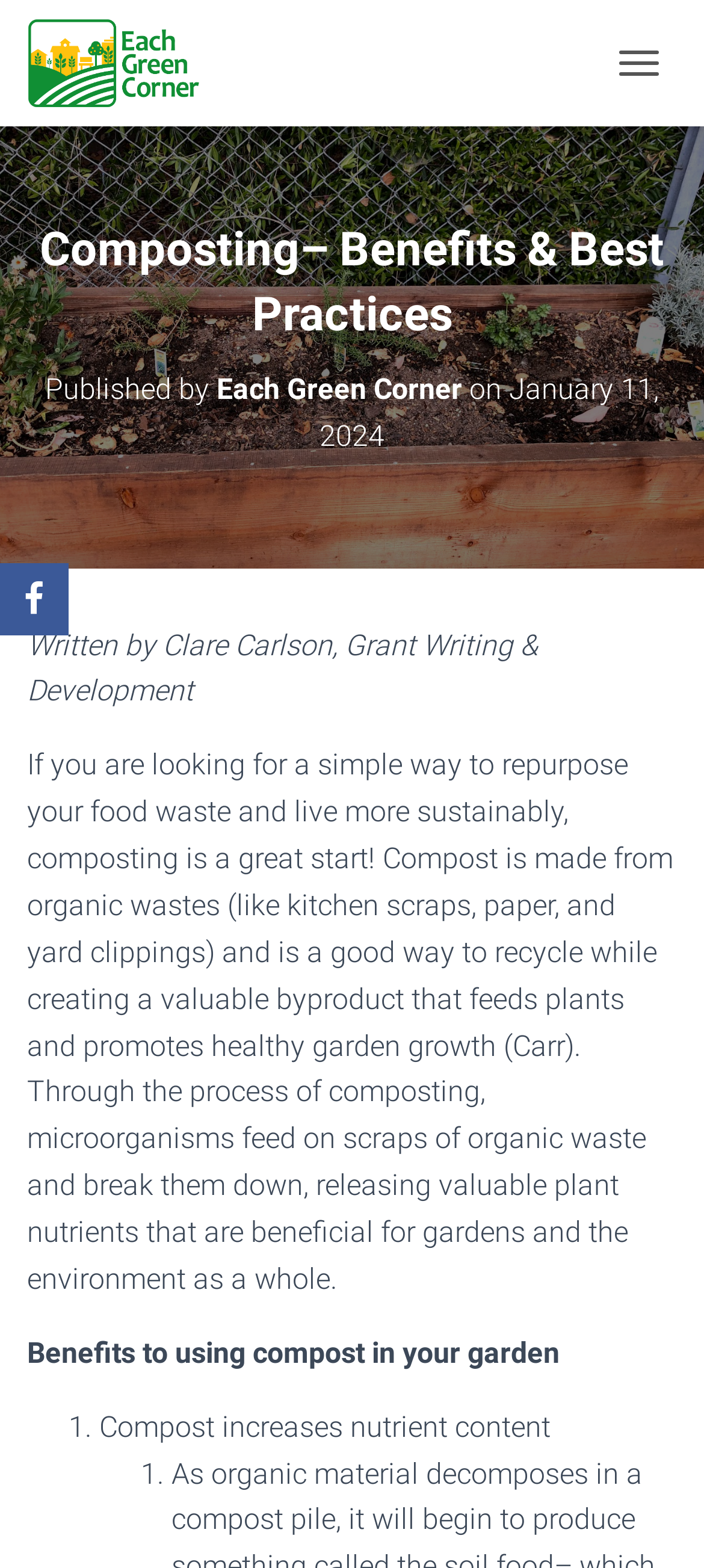What is the date of publication of the article?
Please look at the screenshot and answer using one word or phrase.

January 11, 2024